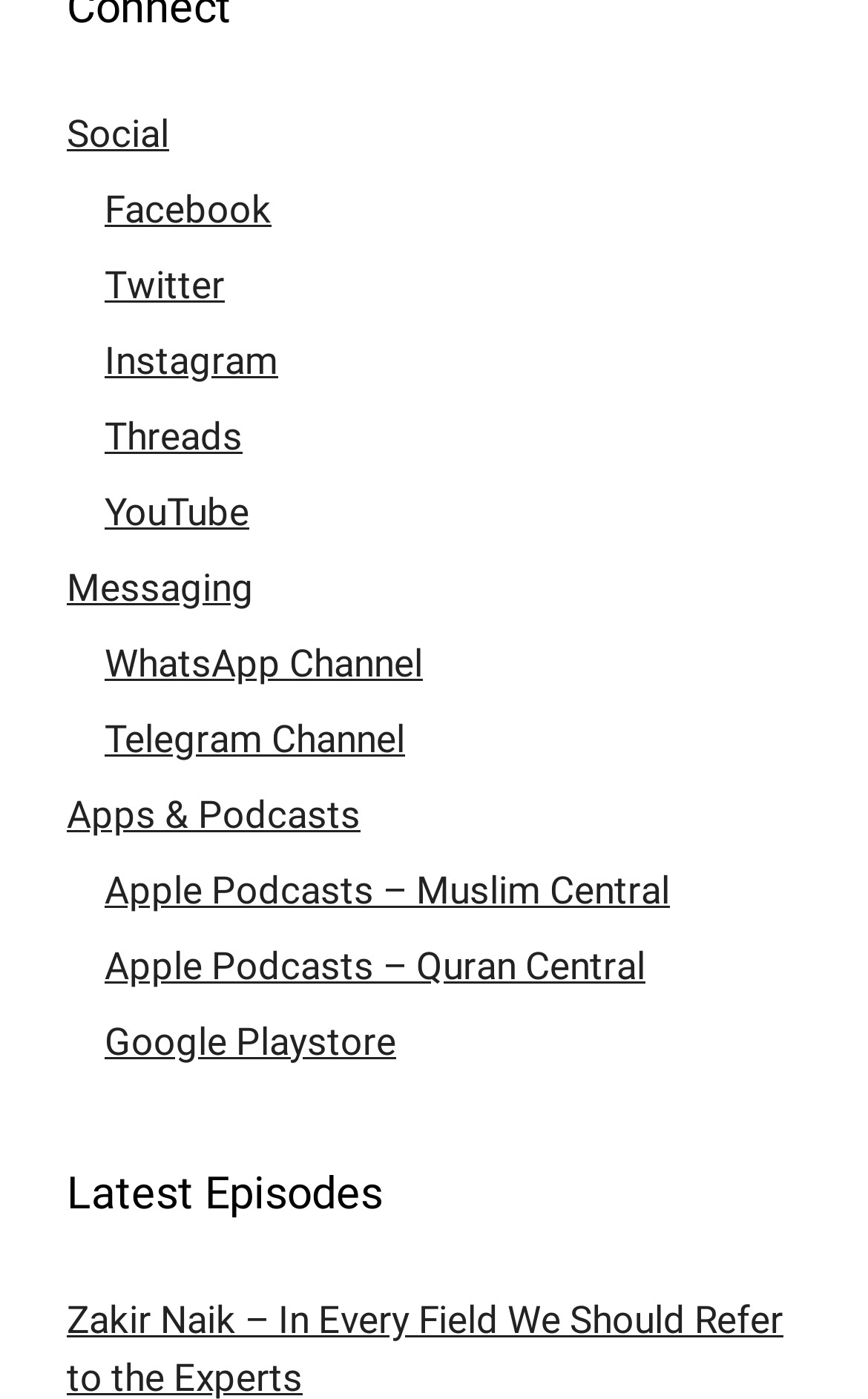Locate the UI element described by Apple Podcasts – Quran Central in the provided webpage screenshot. Return the bounding box coordinates in the format (top-left x, top-left y, bottom-right x, bottom-right y), ensuring all values are between 0 and 1.

[0.121, 0.674, 0.744, 0.706]